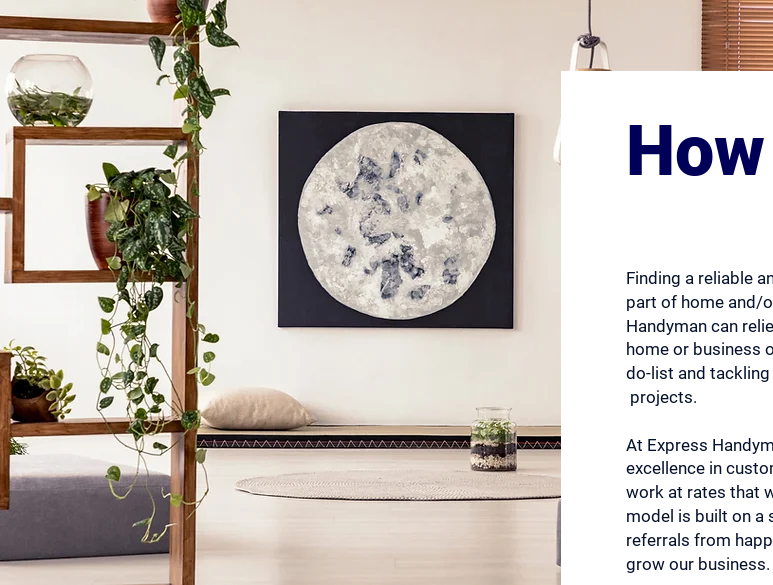Give a short answer using one word or phrase for the question:
What is the purpose of the 'How We Work' section?

To highlight services offered